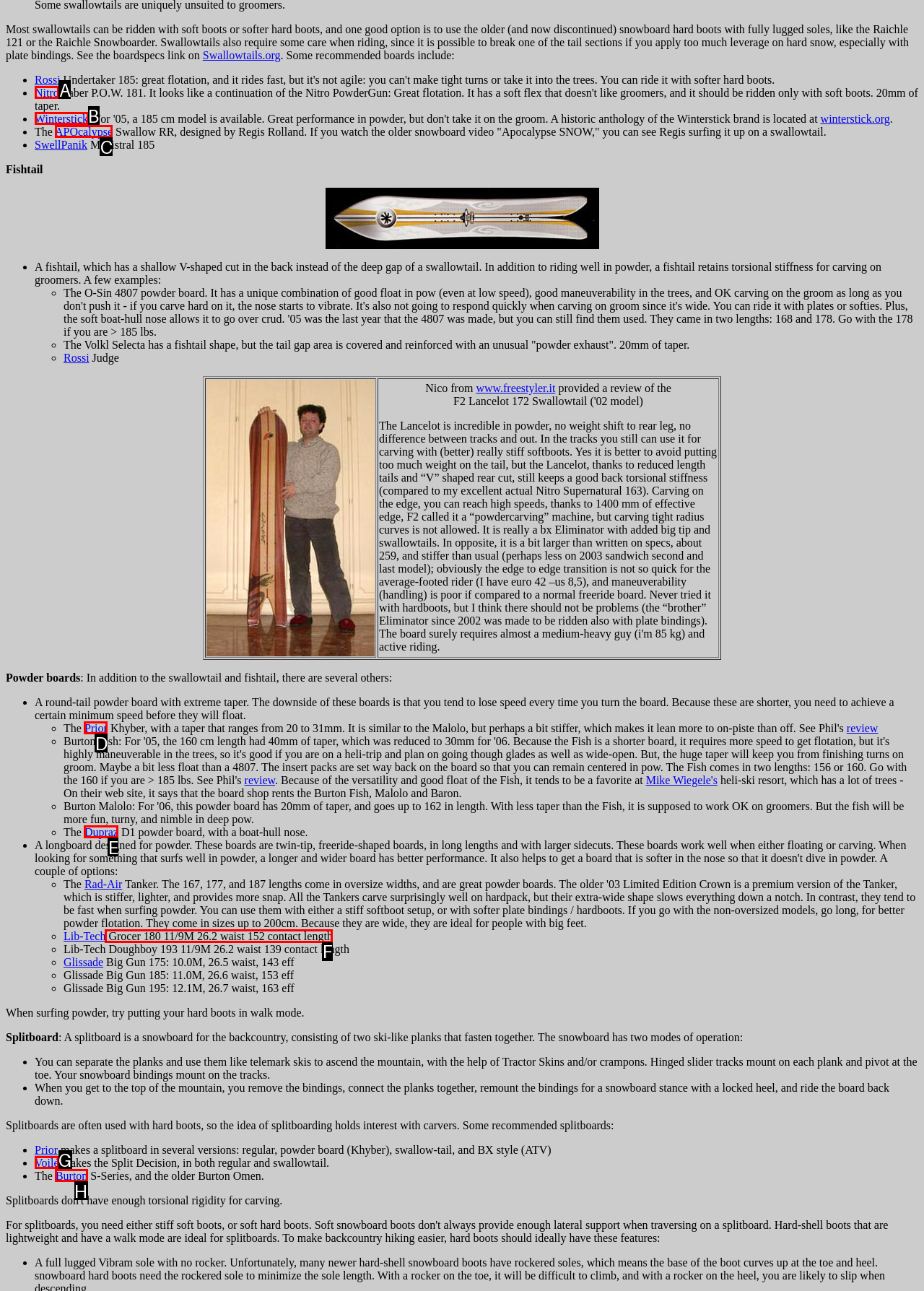Specify which HTML element I should click to complete this instruction: check the details of the Lib-Tech Grocer 180 Answer with the letter of the relevant option.

F